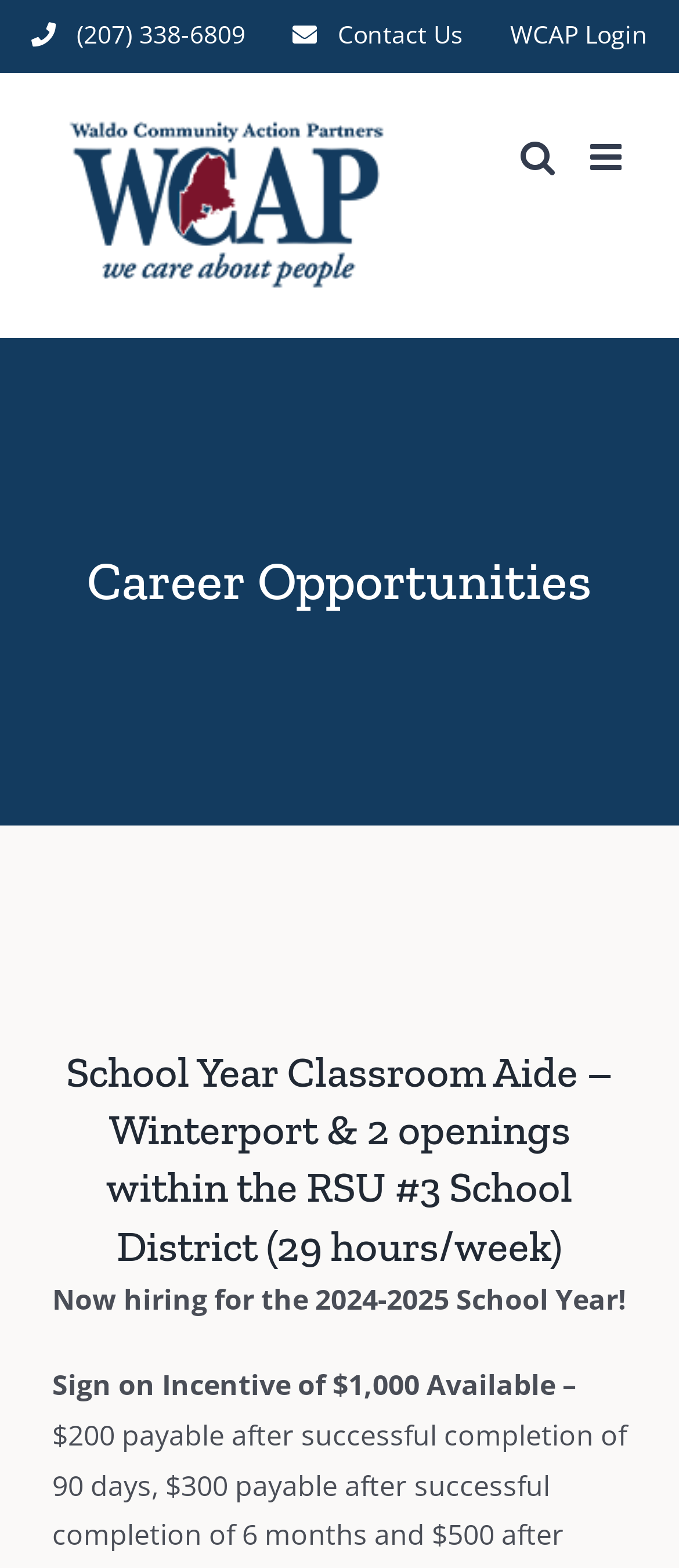What school district is the job located in?
By examining the image, provide a one-word or phrase answer.

RSU #3 School District